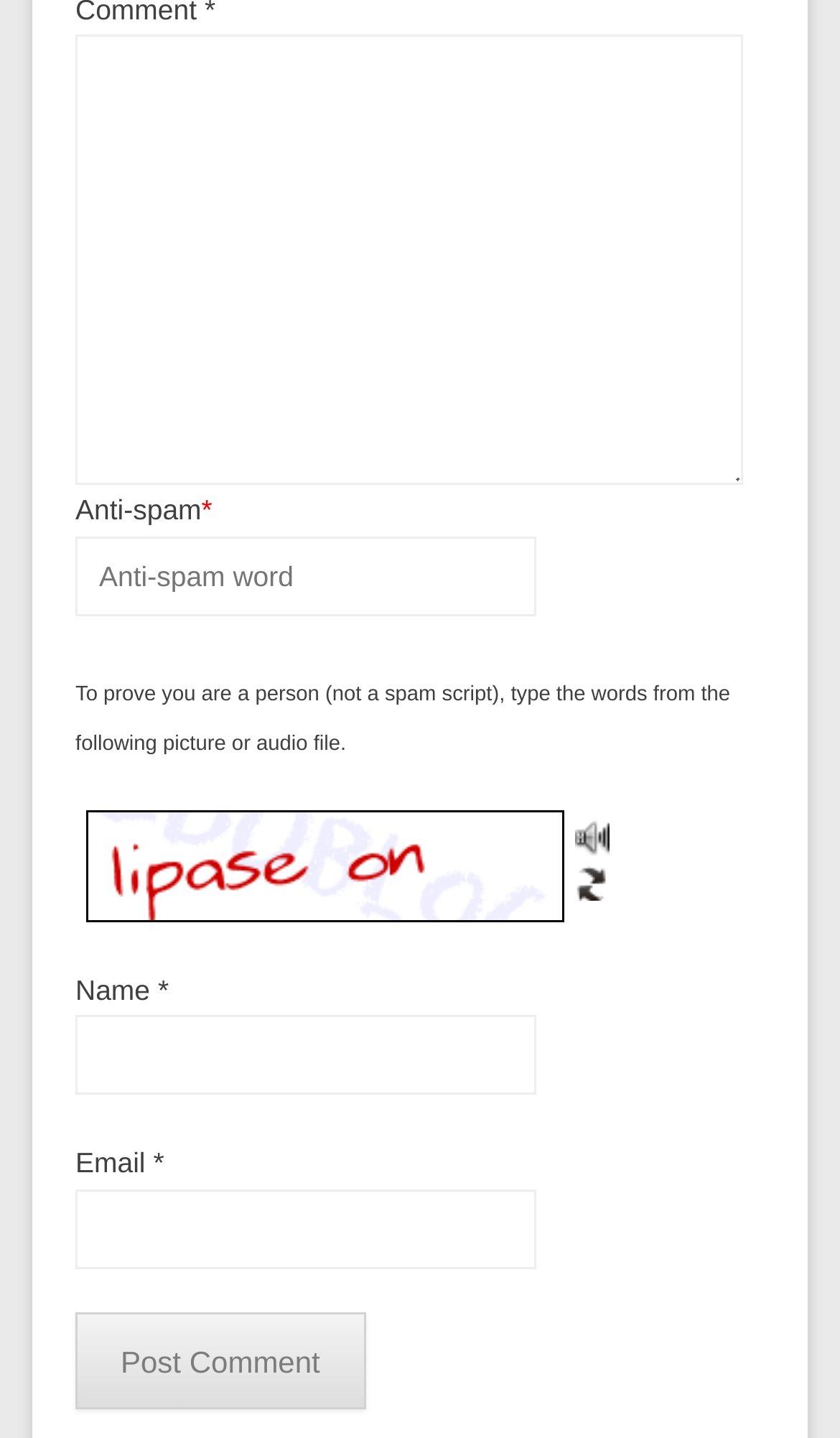Kindly respond to the following question with a single word or a brief phrase: 
What is the purpose of the 'Anti-spam' field?

To prove you are a person